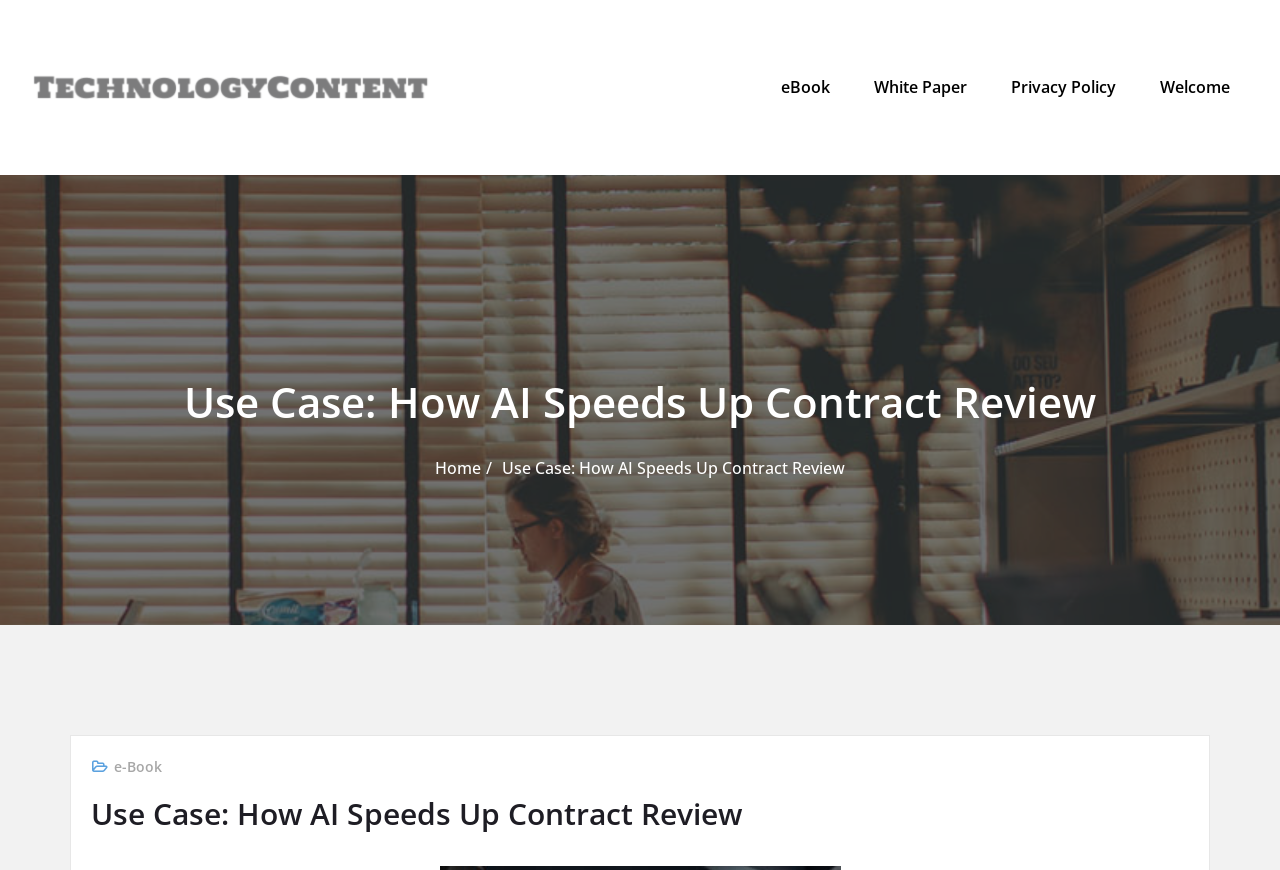Is there a downloadable resource available?
Look at the screenshot and respond with a single word or phrase.

Yes